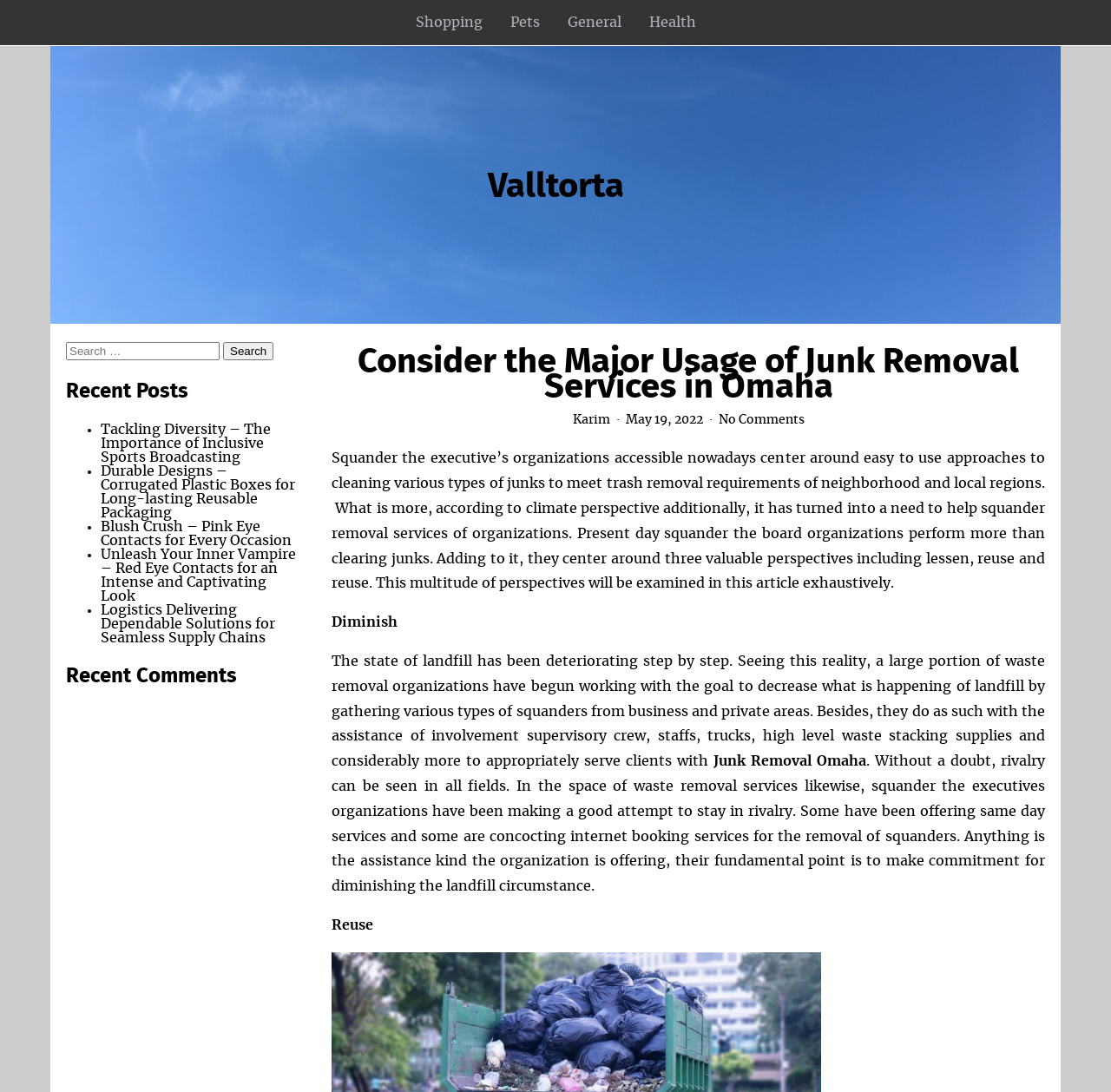Please identify the bounding box coordinates of the element's region that I should click in order to complete the following instruction: "Click on 'Junk Removal Omaha'". The bounding box coordinates consist of four float numbers between 0 and 1, i.e., [left, top, right, bottom].

[0.642, 0.691, 0.78, 0.704]